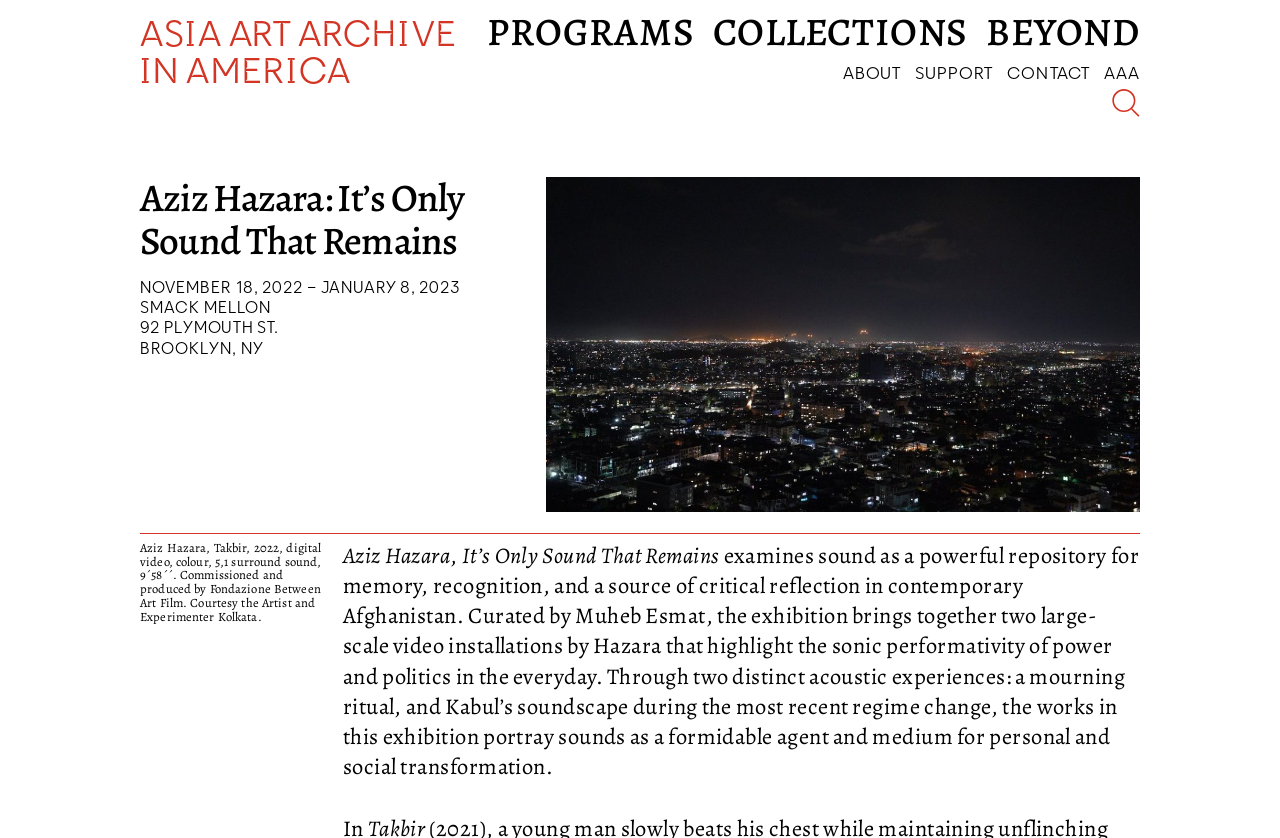Please identify the bounding box coordinates of the clickable area that will fulfill the following instruction: "Click on the 'PROGRAMS' link". The coordinates should be in the format of four float numbers between 0 and 1, i.e., [left, top, right, bottom].

[0.381, 0.006, 0.543, 0.069]